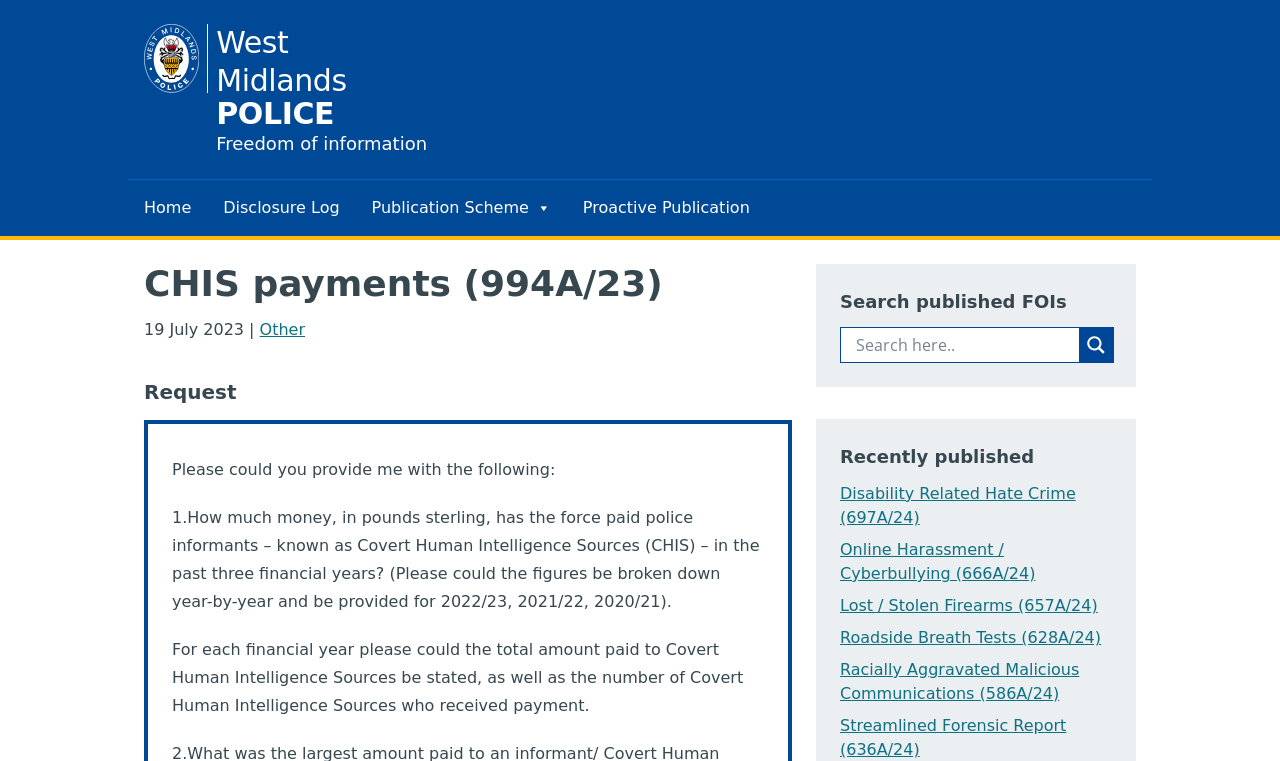Generate a comprehensive caption for the webpage you are viewing.

The webpage is about Freedom of Information requests and publications from the West Midlands Police. At the top, there is a link to the West Midlands Police Freedom of Information page, accompanied by a small image. Below this, there is a primary navigation menu with links to the Home page, Disclosure Log, Publication Scheme, and Proactive Publication.

The main content of the page is focused on a specific Freedom of Information request, "CHIS payments (994A/23)". This section is headed by a title and a timestamp, "19 July 2023". The request is described in detail, asking for information on payments made to Covert Human Intelligence Sources (CHIS) over the past three financial years.

On the right side of the page, there is a search form with a magnifier button, allowing users to search for published FOIs. Below this, there is a section titled "Recently published" that lists several links to other Freedom of Information requests, including "Disability Related Hate Crime", "Online Harassment / Cyberbullying", and others.

Throughout the page, there are several headings, links, and text blocks that provide information and facilitate navigation. The overall structure of the page is organized and easy to follow, with clear headings and concise text.